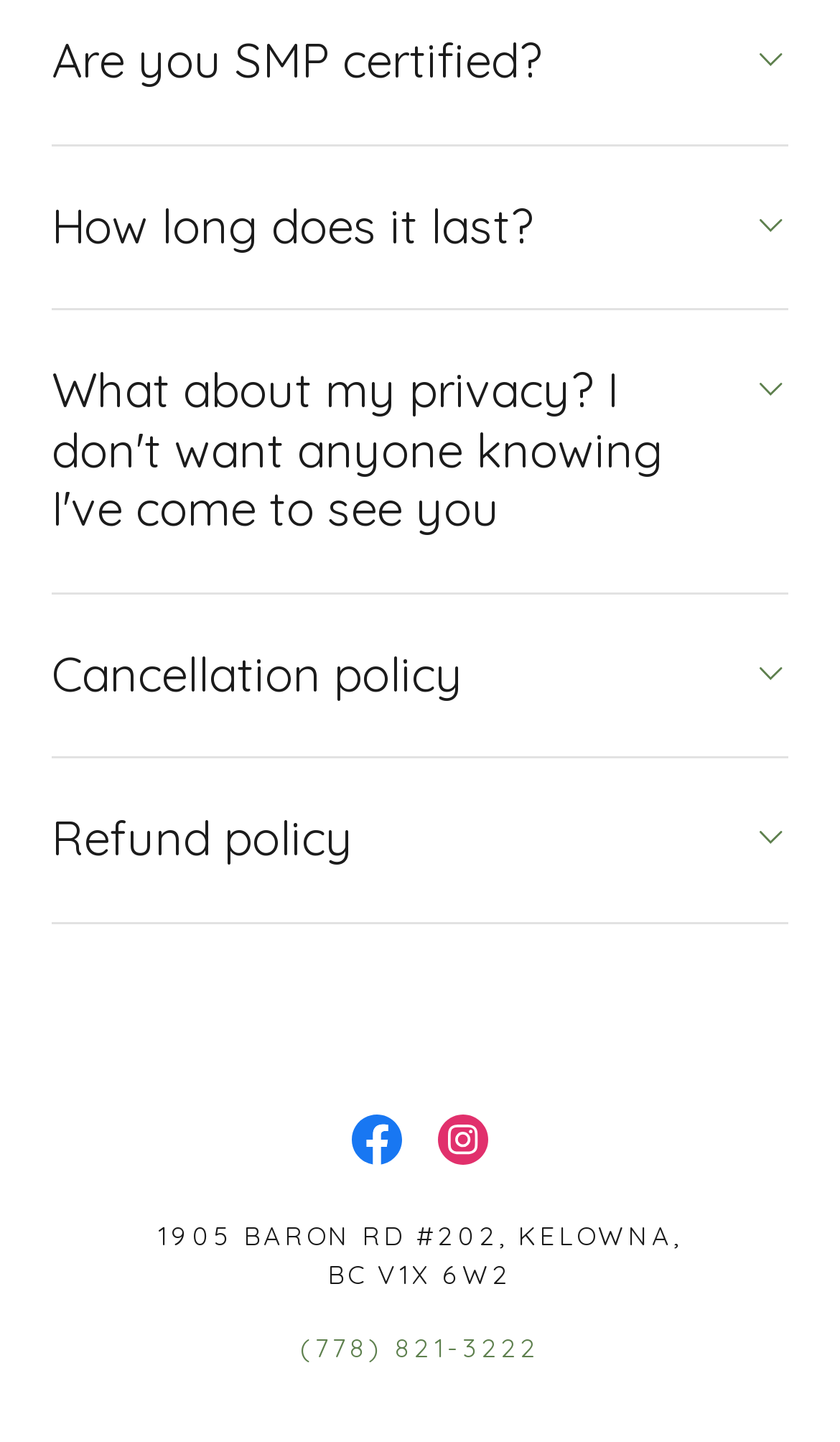Please find the bounding box coordinates of the element that you should click to achieve the following instruction: "Read about 5 Best Laser Engraver & Cutter Software". The coordinates should be presented as four float numbers between 0 and 1: [left, top, right, bottom].

None